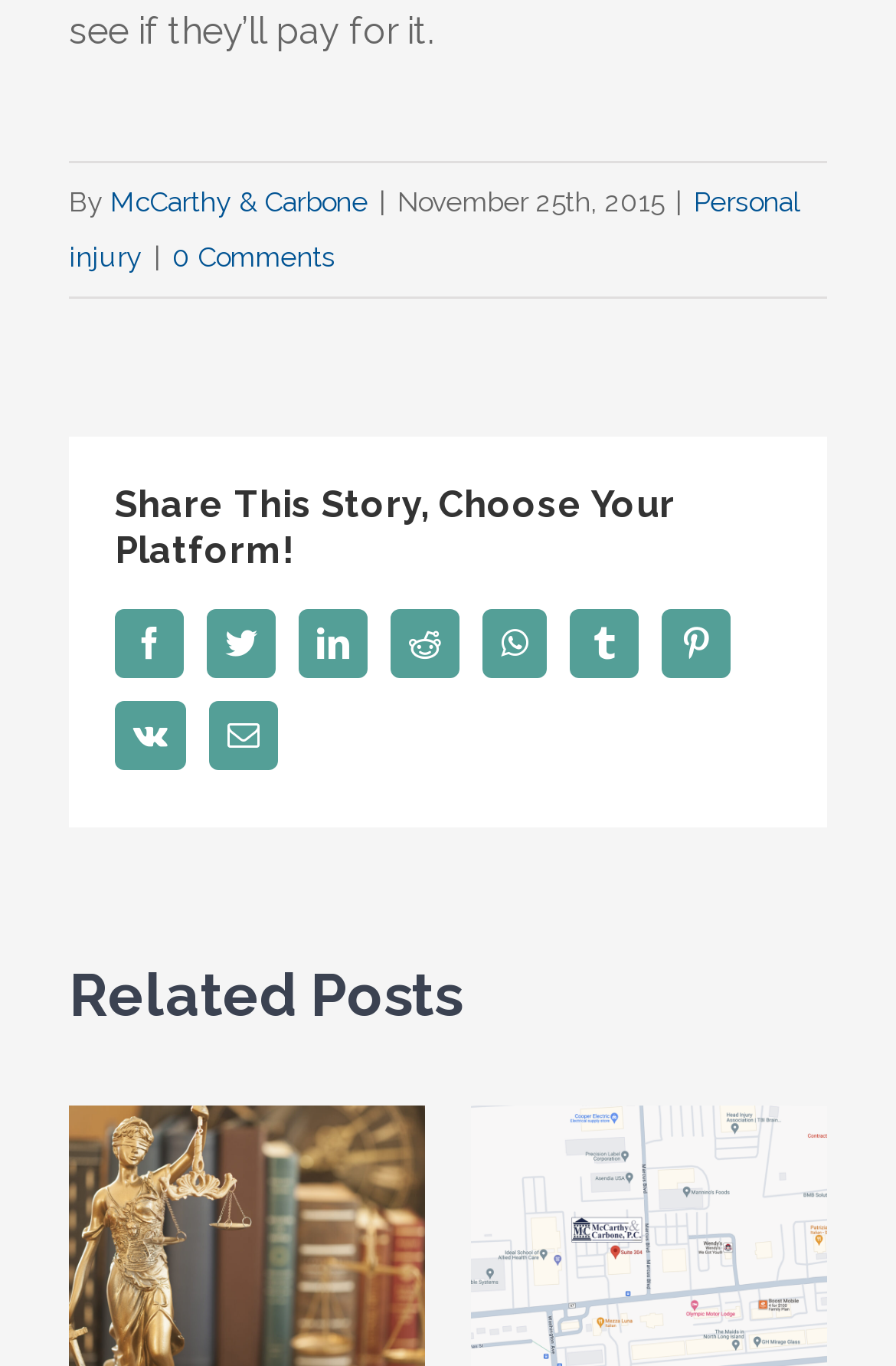What is the date of the article?
Answer with a single word or phrase by referring to the visual content.

November 25th, 2015